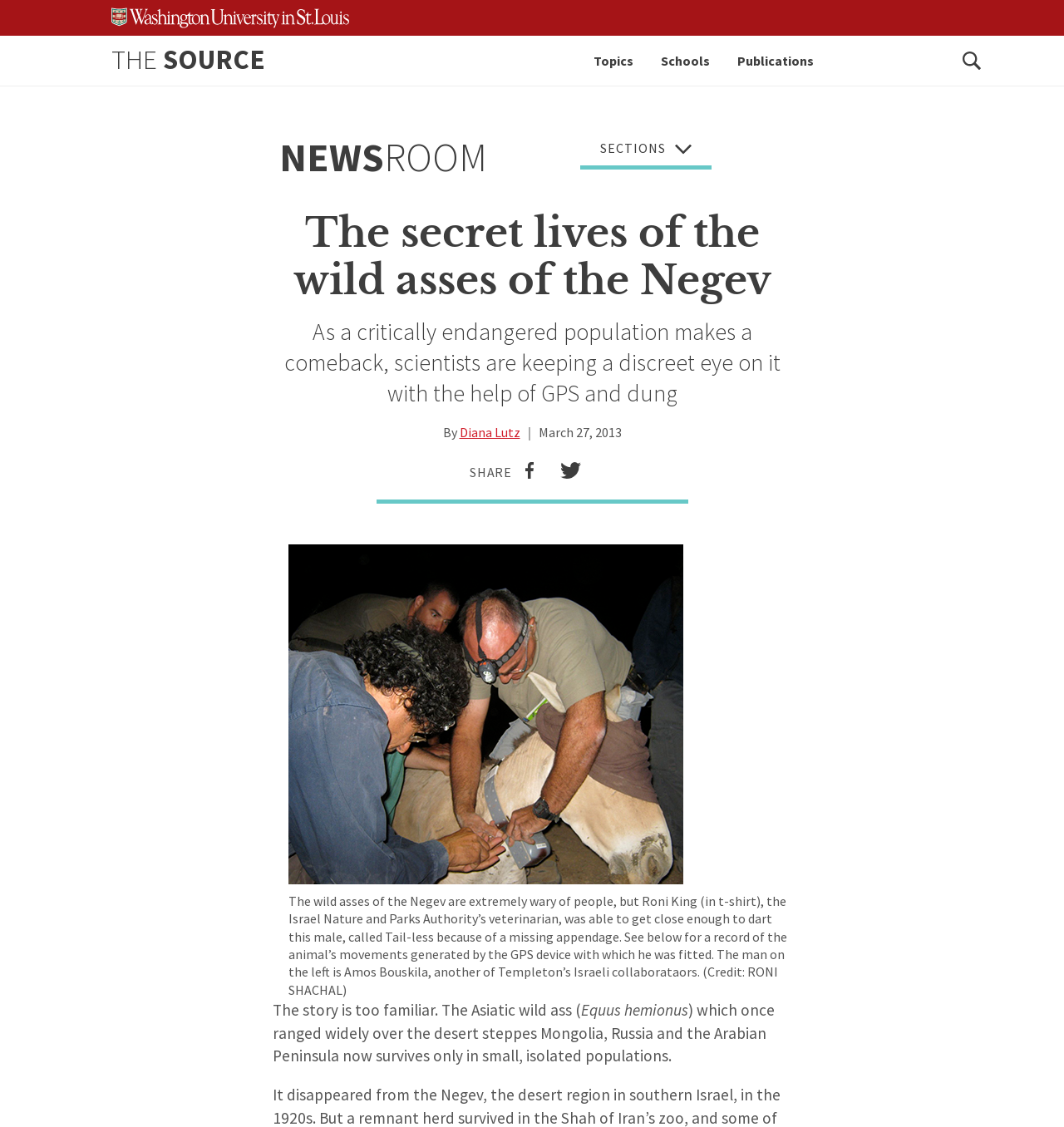Locate the bounding box coordinates of the clickable part needed for the task: "Click on the 'THE SOURCE' link".

[0.105, 0.037, 0.249, 0.068]